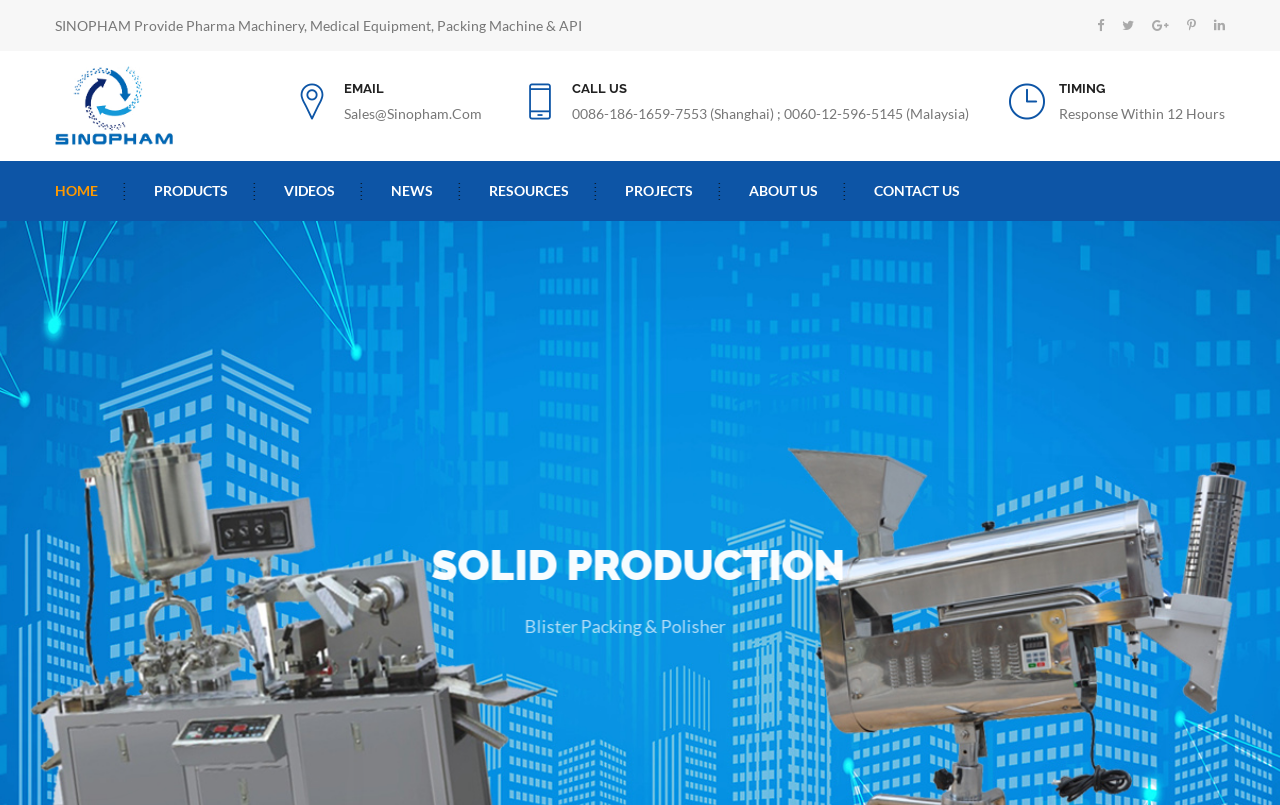Identify the bounding box coordinates for the element you need to click to achieve the following task: "Send an email to Sales@Sinopham.Com". The coordinates must be four float values ranging from 0 to 1, formatted as [left, top, right, bottom].

[0.269, 0.13, 0.377, 0.152]